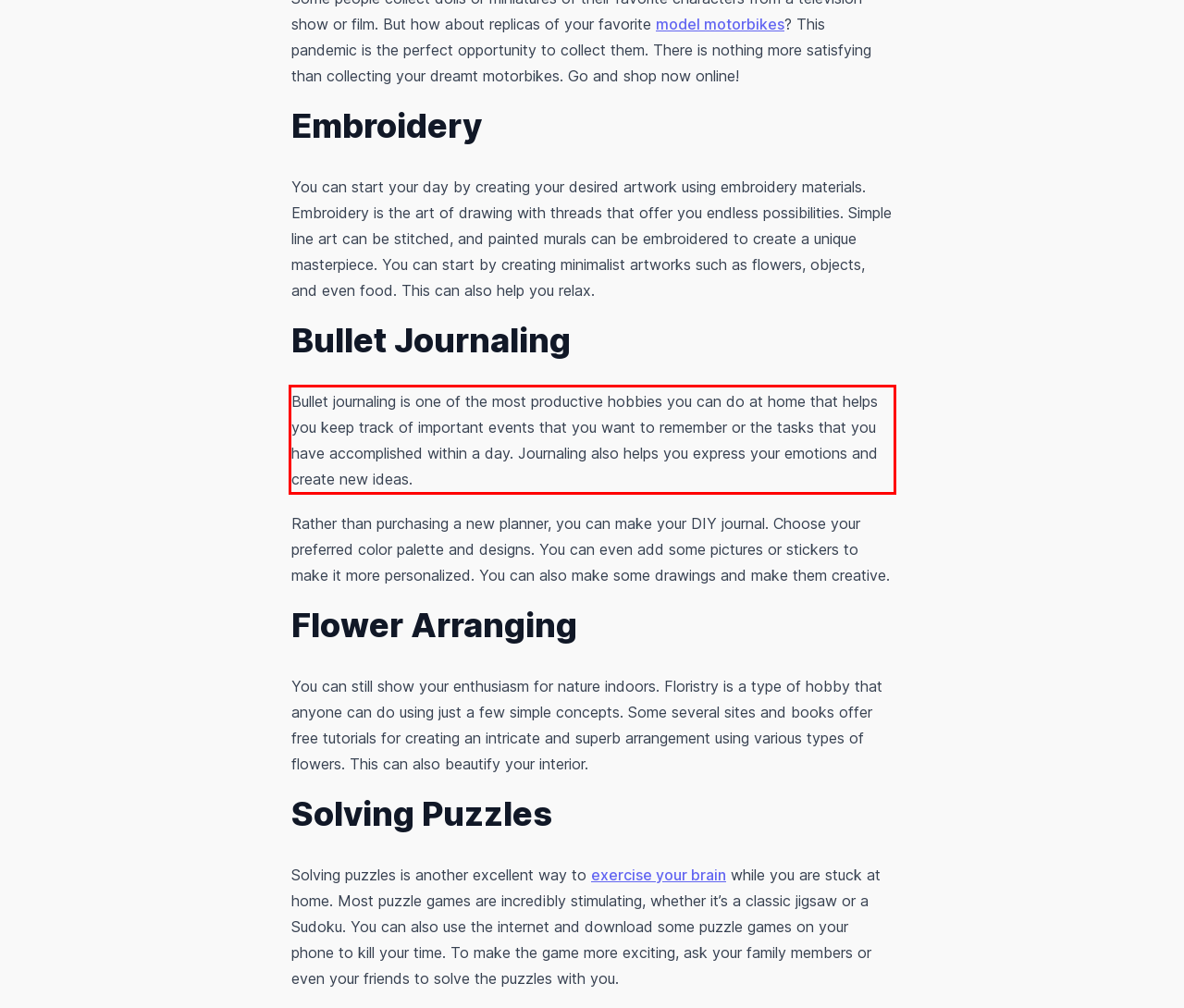Given a screenshot of a webpage, locate the red bounding box and extract the text it encloses.

Bullet journaling is one of the most productive hobbies you can do at home that helps you keep track of important events that you want to remember or the tasks that you have accomplished within a day. Journaling also helps you express your emotions and create new ideas.